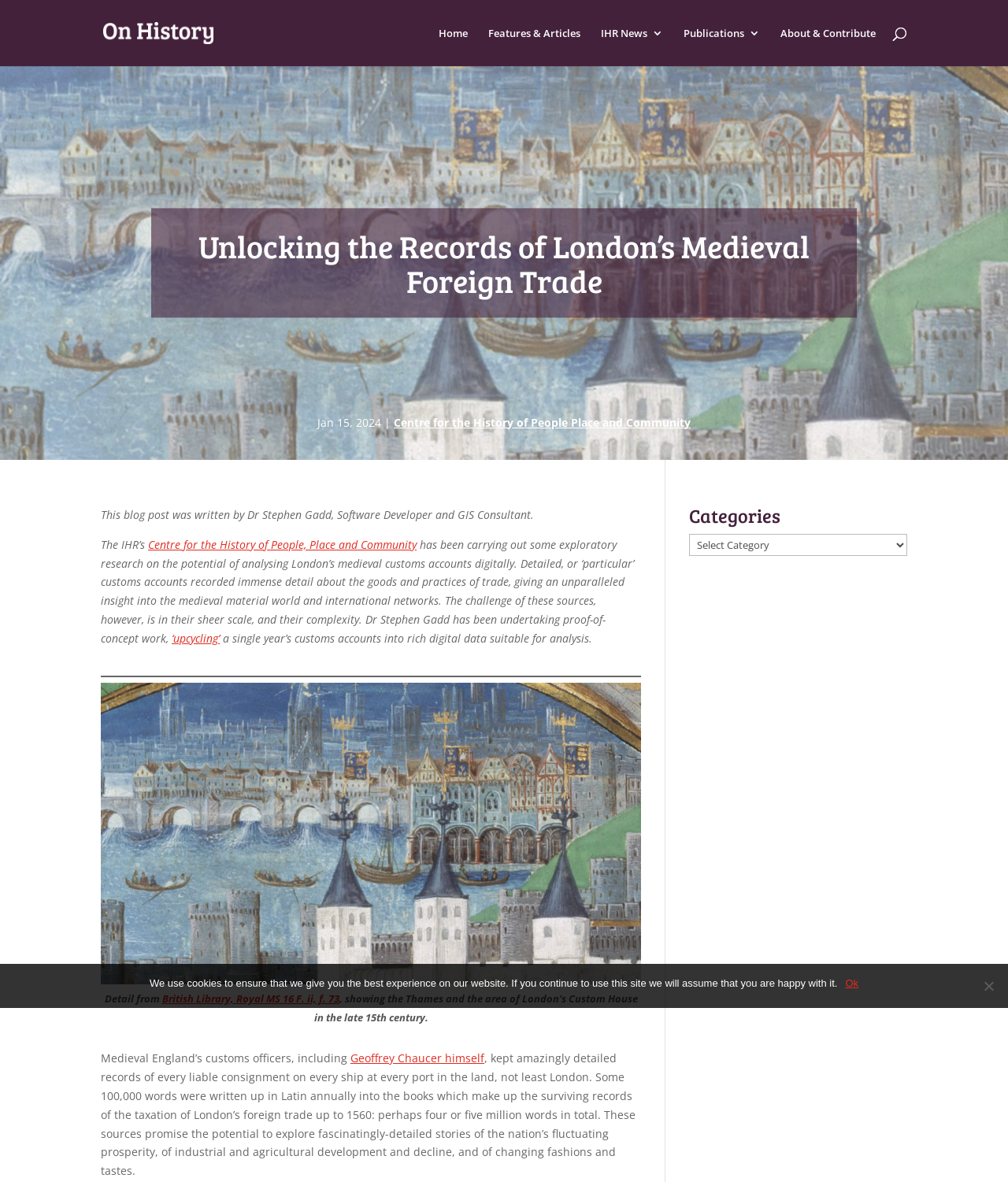Offer a thorough description of the webpage.

The webpage is a blog post titled "Unlocking the Records of London's Medieval Foreign Trade" on the "On History" website. At the top, there is a logo and a navigation menu with links to "Home", "Features & Articles", "IHR News 3", "Publications 3", and "About & Contribute". A search bar is also located at the top.

Below the navigation menu, the title of the blog post is displayed prominently, followed by the date "Jan 15, 2024". The author of the post, Dr. Stephen Gadd, is introduced, and a brief description of the post's content is provided.

The main content of the post is divided into several sections. The first section discusses the Centre for the History of People, Place and Community's research on analyzing London's medieval customs accounts digitally. The text explains the challenges of working with these sources and the potential insights they offer into the medieval material world and international networks.

The next section features a figure with a caption describing a detail from a medieval manuscript. The caption mentions the British Library and the Royal MS 16 F. ii, f. 73.

The following section continues the discussion of medieval England's customs officers, including Geoffrey Chaucer, and their detailed records of trade. The text highlights the potential of these sources to explore stories of the nation's prosperity, industrial and agricultural development, and changing fashions and tastes.

On the right side of the page, there is a section titled "Categories" with a combobox that allows users to select categories.

At the bottom of the page, a cookie notice dialog is displayed, informing users that the website uses cookies and providing options to accept or decline.